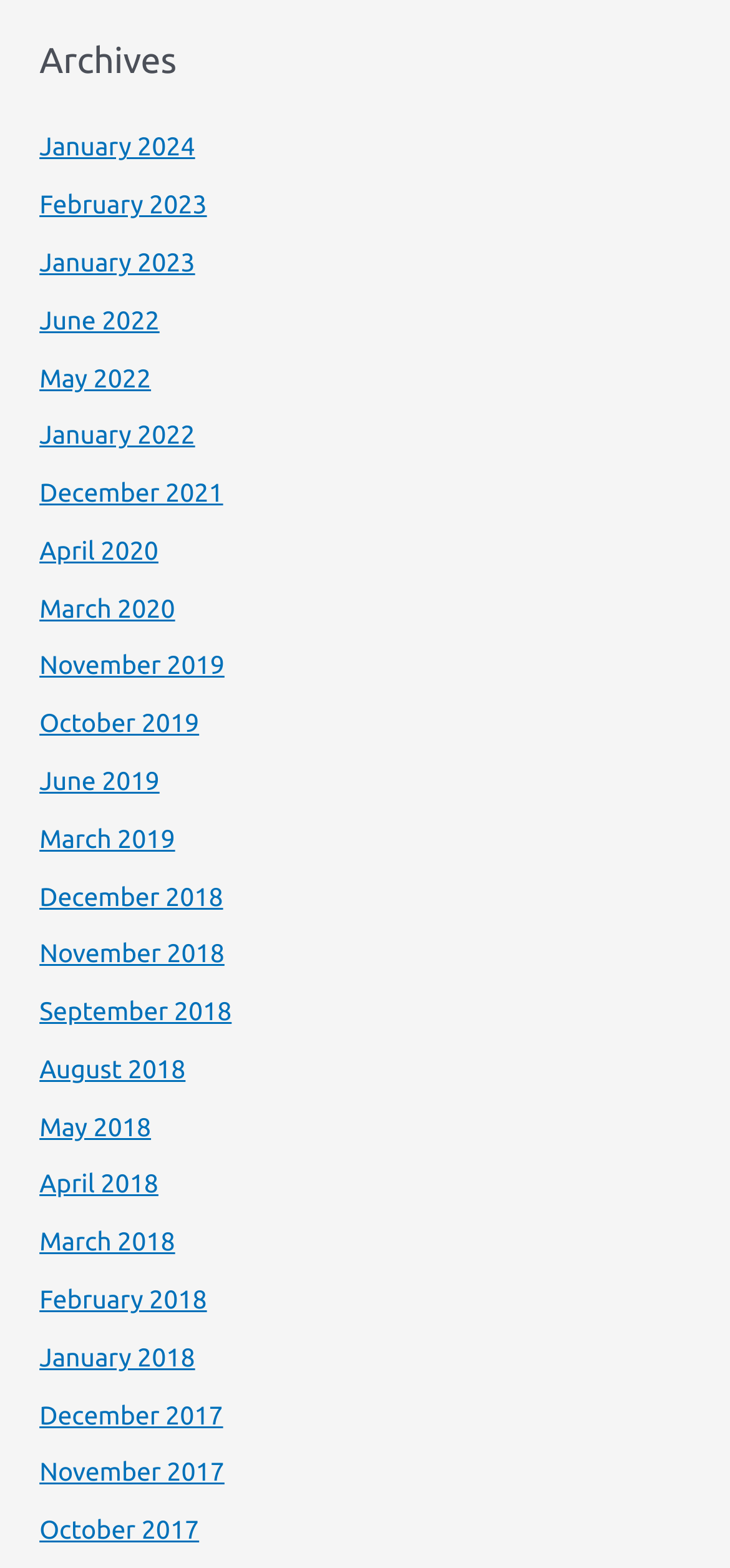Show the bounding box coordinates for the element that needs to be clicked to execute the following instruction: "view January 2024 archives". Provide the coordinates in the form of four float numbers between 0 and 1, i.e., [left, top, right, bottom].

[0.054, 0.084, 0.267, 0.103]